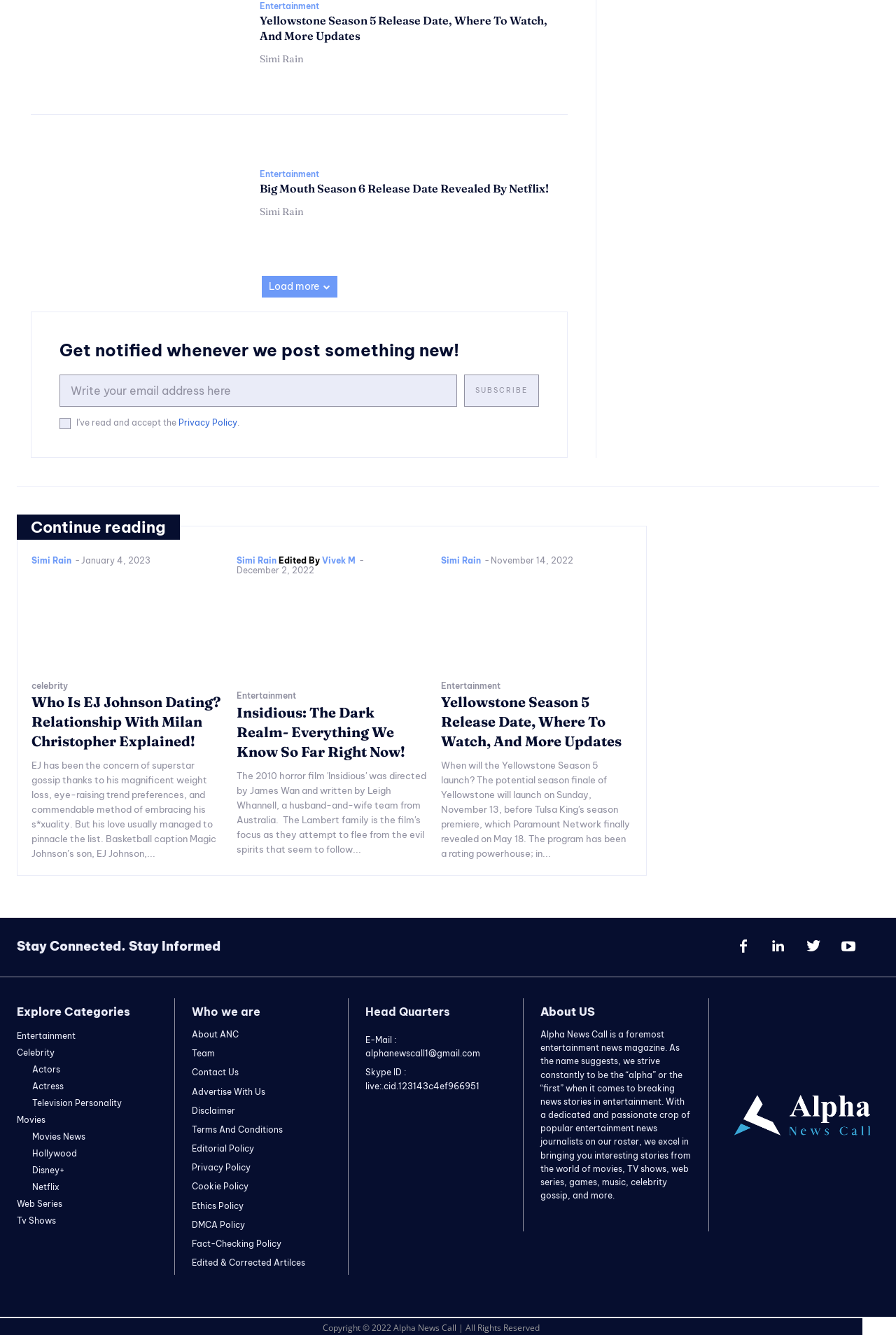What is the name of the author of the article 'Who Is EJ Johnson Dating? Relationship With Milan Christopher Explained!'?
Please use the image to deliver a detailed and complete answer.

I found the article 'Who Is EJ Johnson Dating? Relationship With Milan Christopher Explained!' on the webpage, and the author's name is mentioned as 'Vivek M'.